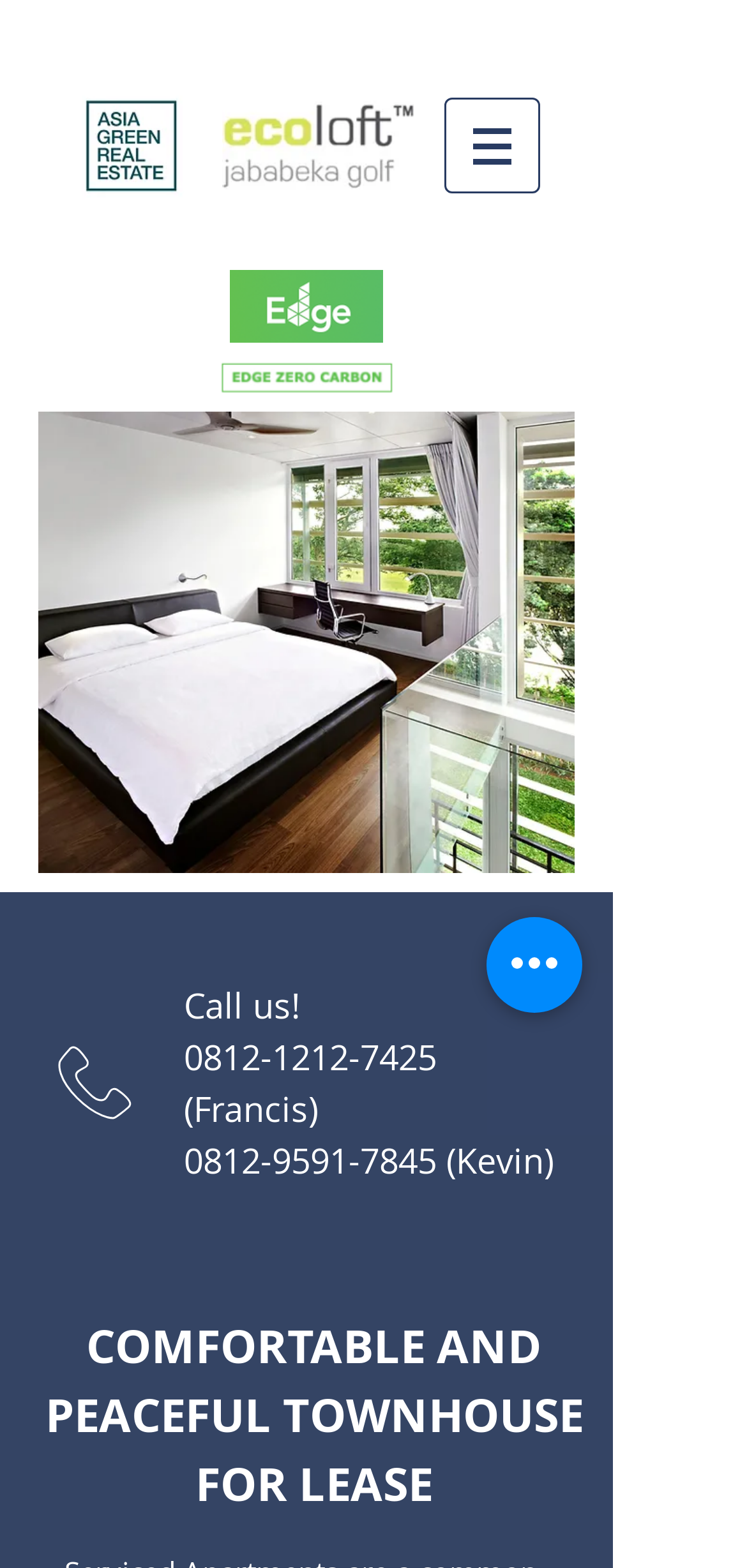Reply to the question with a single word or phrase:
What is the purpose of the 'Quick actions' button?

Unknown